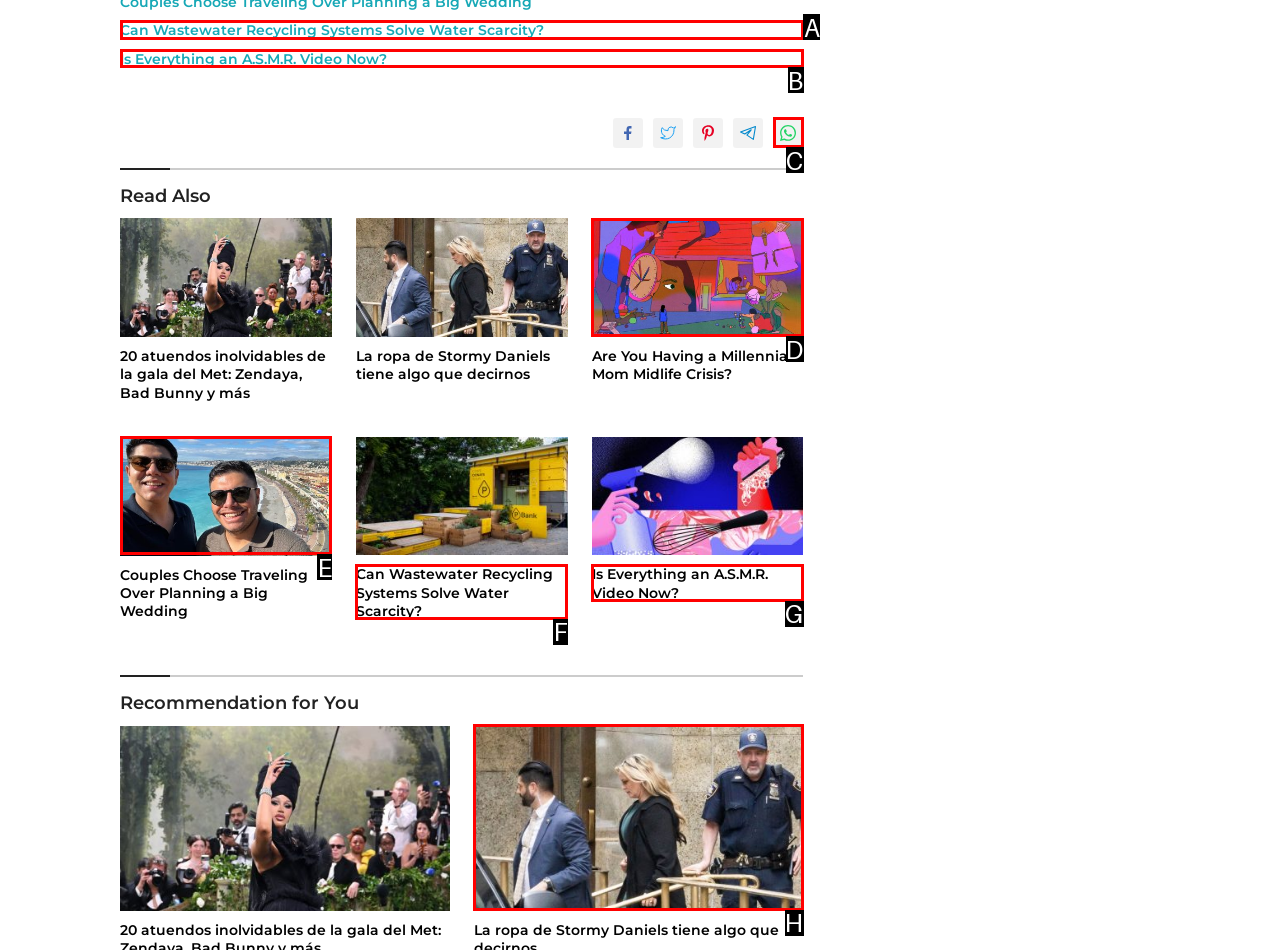Provide the letter of the HTML element that you need to click on to perform the task: Read 'Can Wastewater Recycling Systems Solve Water Scarcity?'.
Answer with the letter corresponding to the correct option.

A